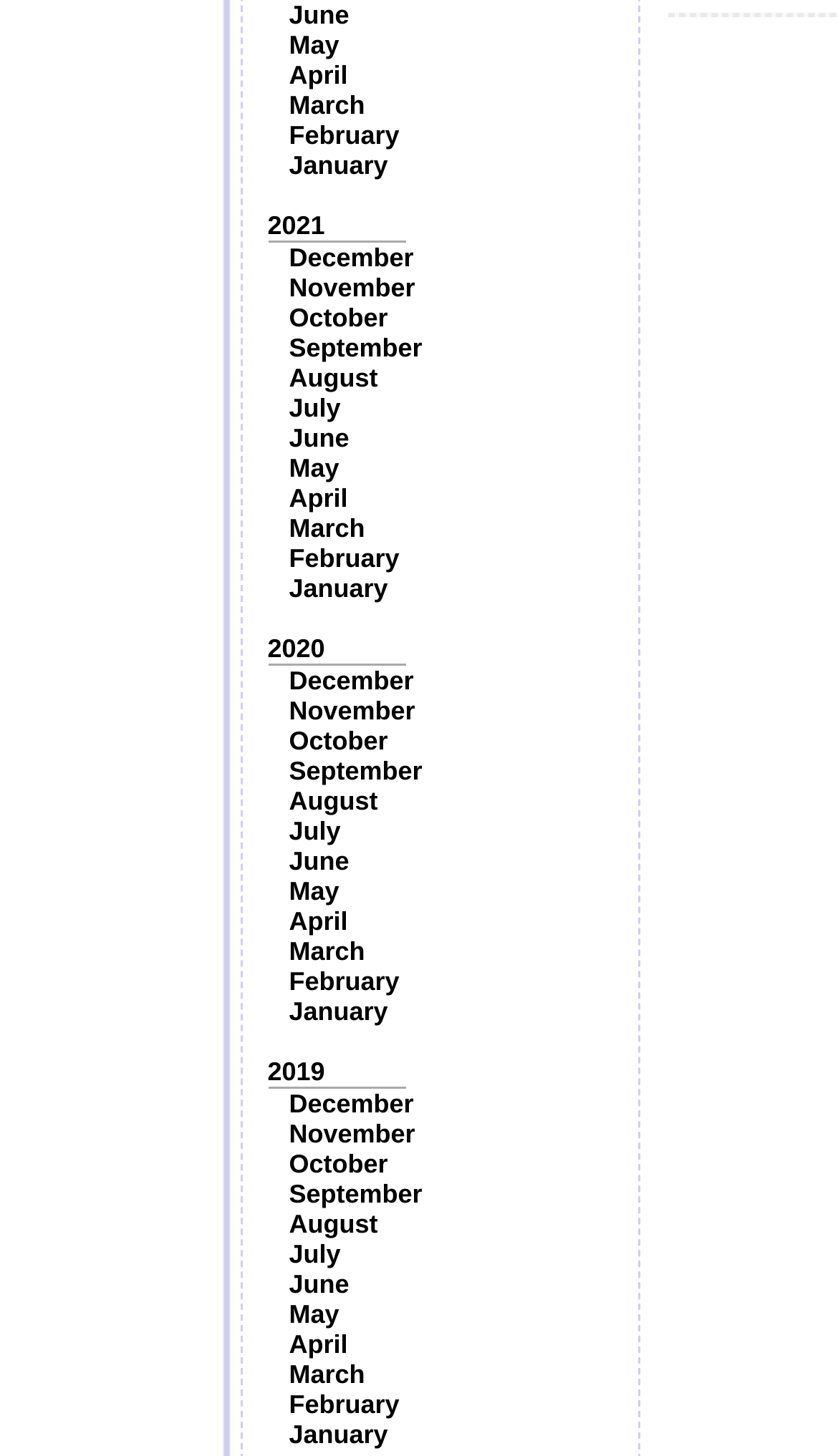What is the position of the '2020' link?
Please give a detailed answer to the question using the information shown in the image.

I compared the y1 and y2 coordinates of the '2020' link with other links and found that it is positioned in the middle of the list.